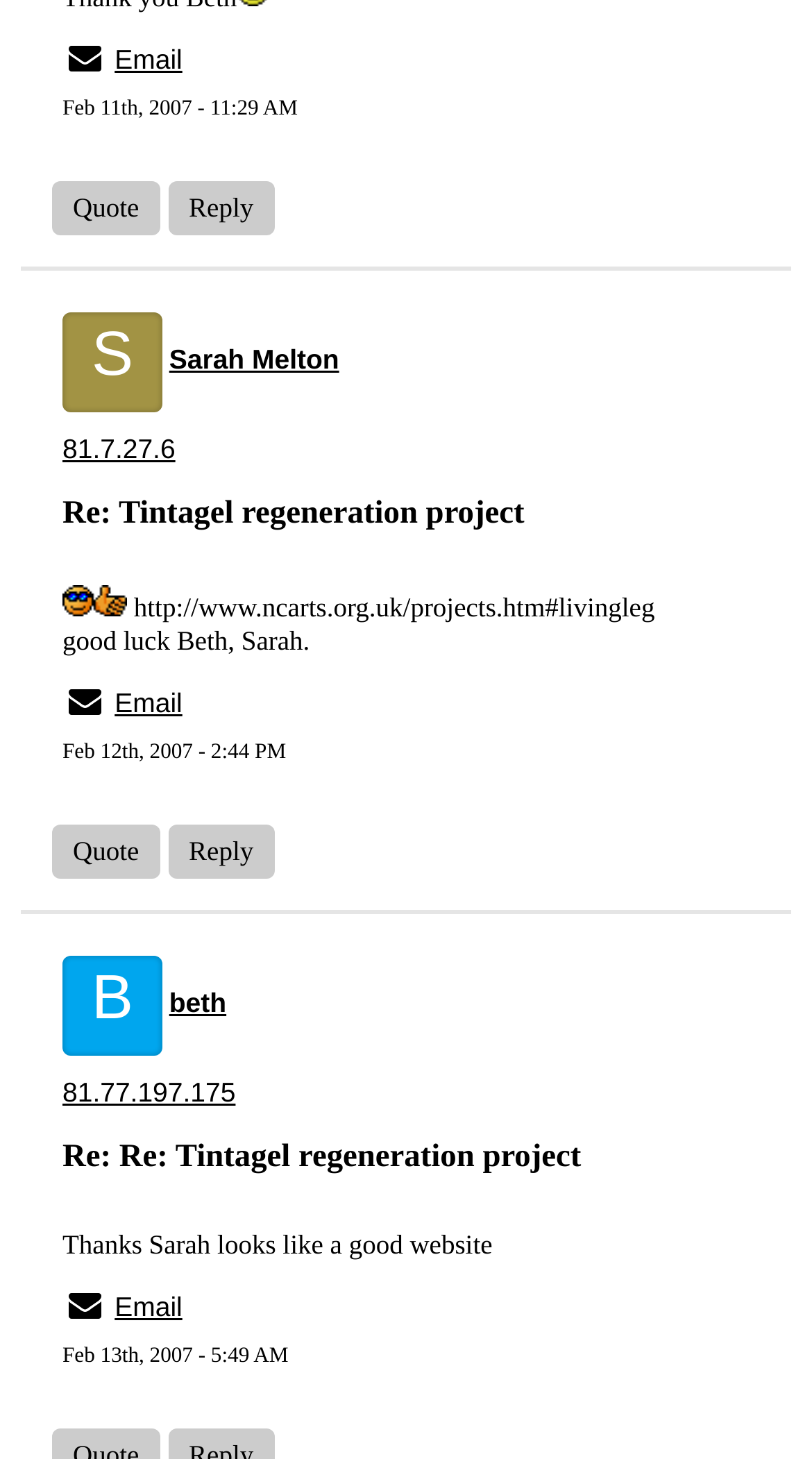Please identify the bounding box coordinates of the clickable area that will fulfill the following instruction: "Click the Quote button". The coordinates should be in the format of four float numbers between 0 and 1, i.e., [left, top, right, bottom].

[0.064, 0.124, 0.197, 0.161]